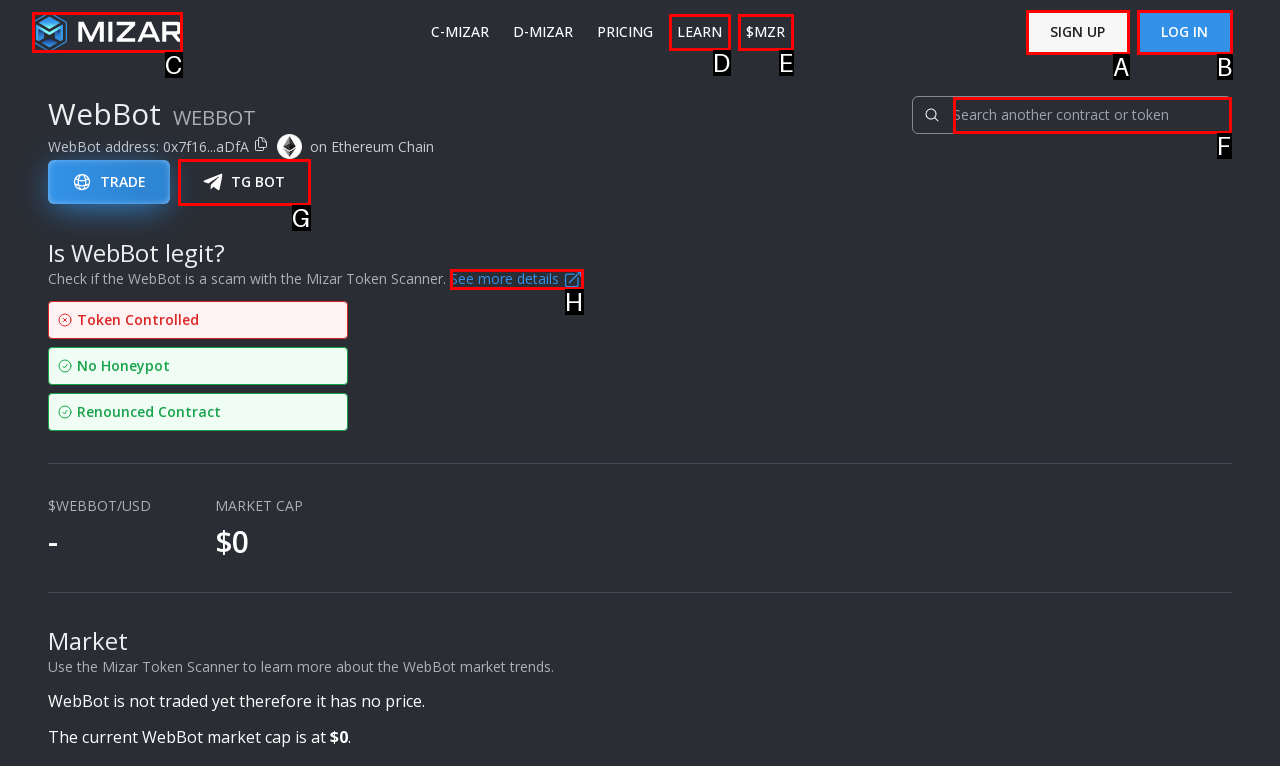Identify the correct HTML element to click to accomplish this task: Search for another contract or token
Respond with the letter corresponding to the correct choice.

F